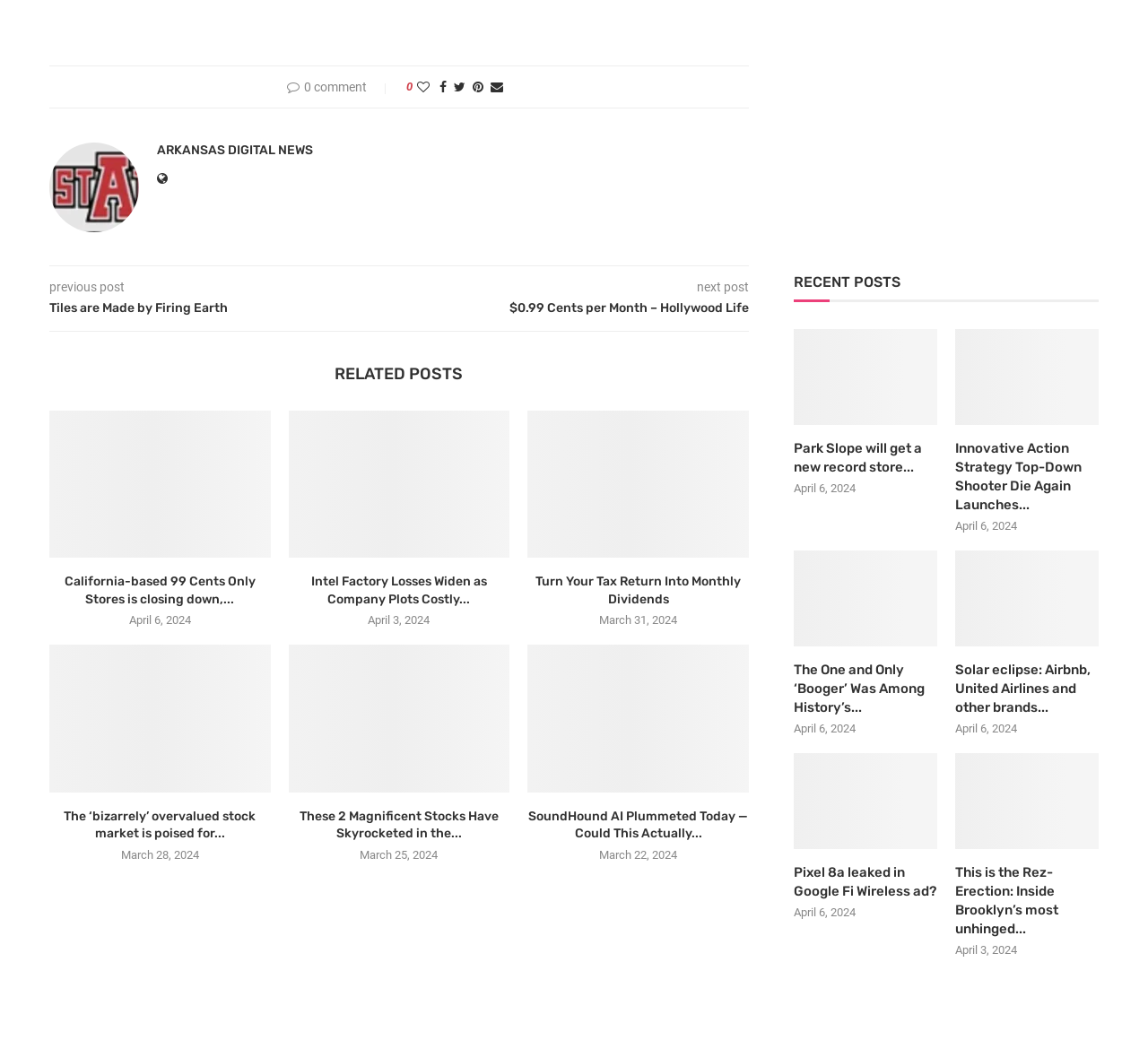How many related posts are there?
Based on the image, provide your answer in one word or phrase.

4